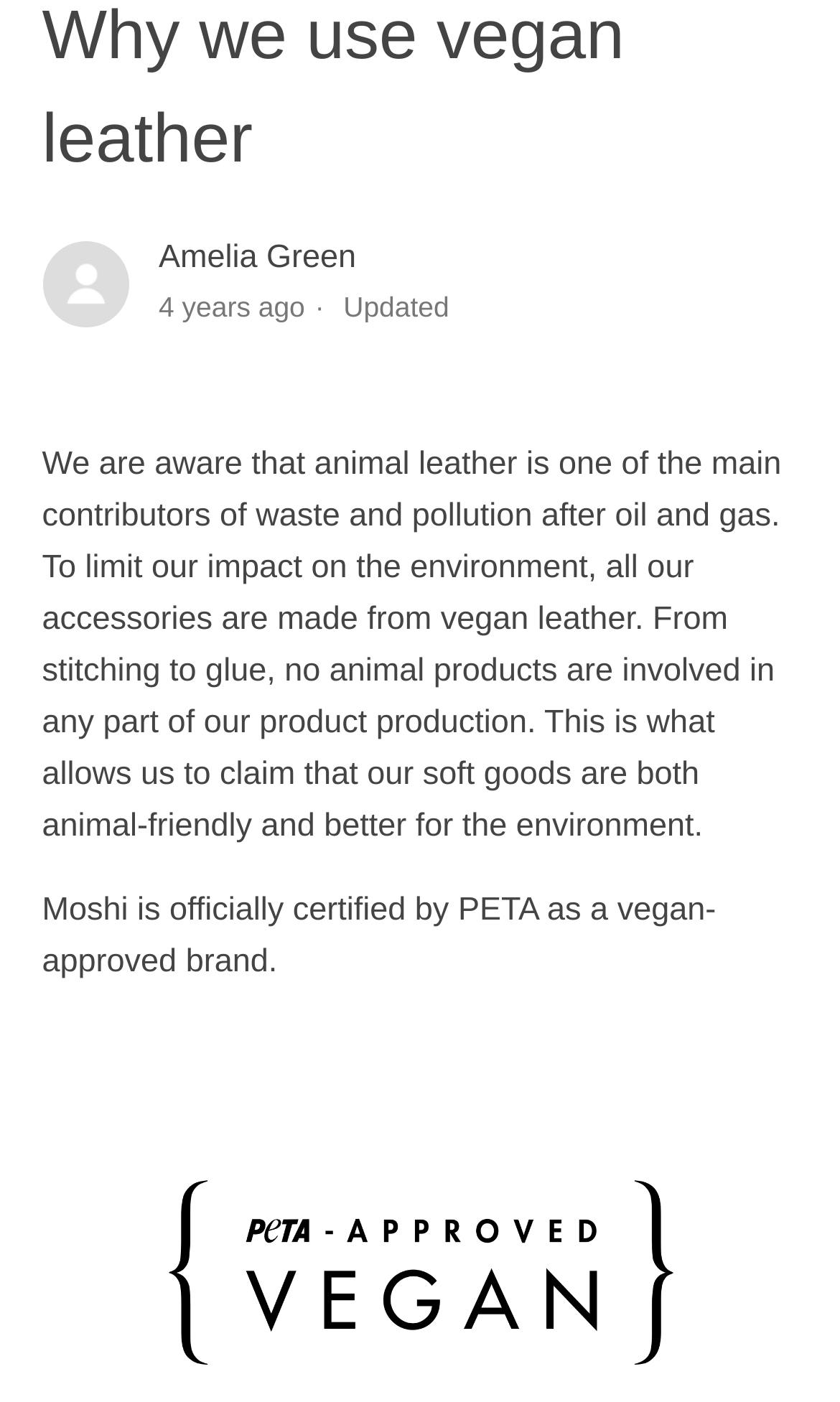Based on the element description How is Hexa so lightweight?, identify the bounding box coordinates for the UI element. The coordinates should be in the format (top-left x, top-left y, bottom-right x, bottom-right y) and within the 0 to 1 range.

[0.05, 0.171, 0.95, 0.236]